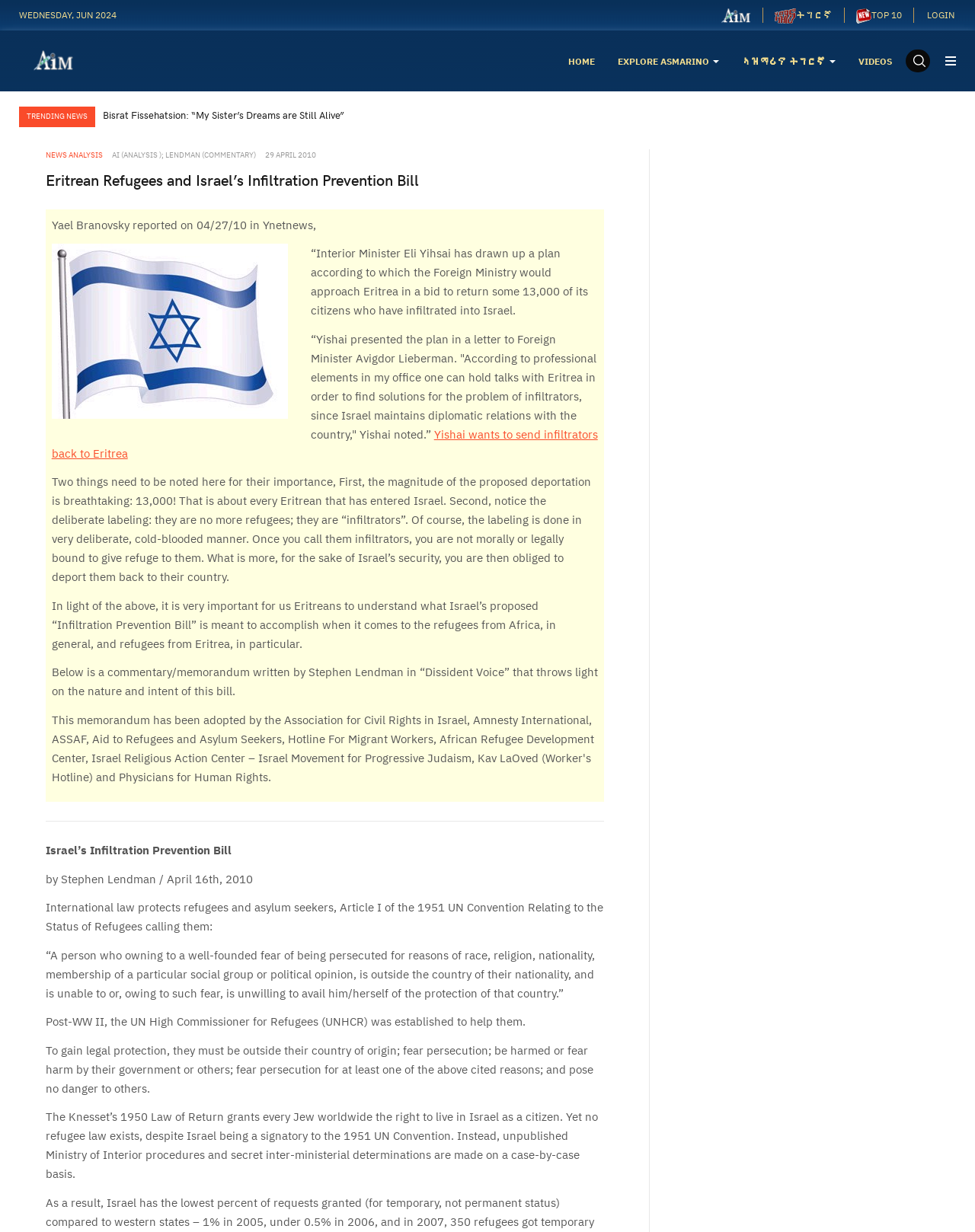Respond with a single word or phrase to the following question:
What is the name of the Interior Minister mentioned in the article?

Eli Yihsai